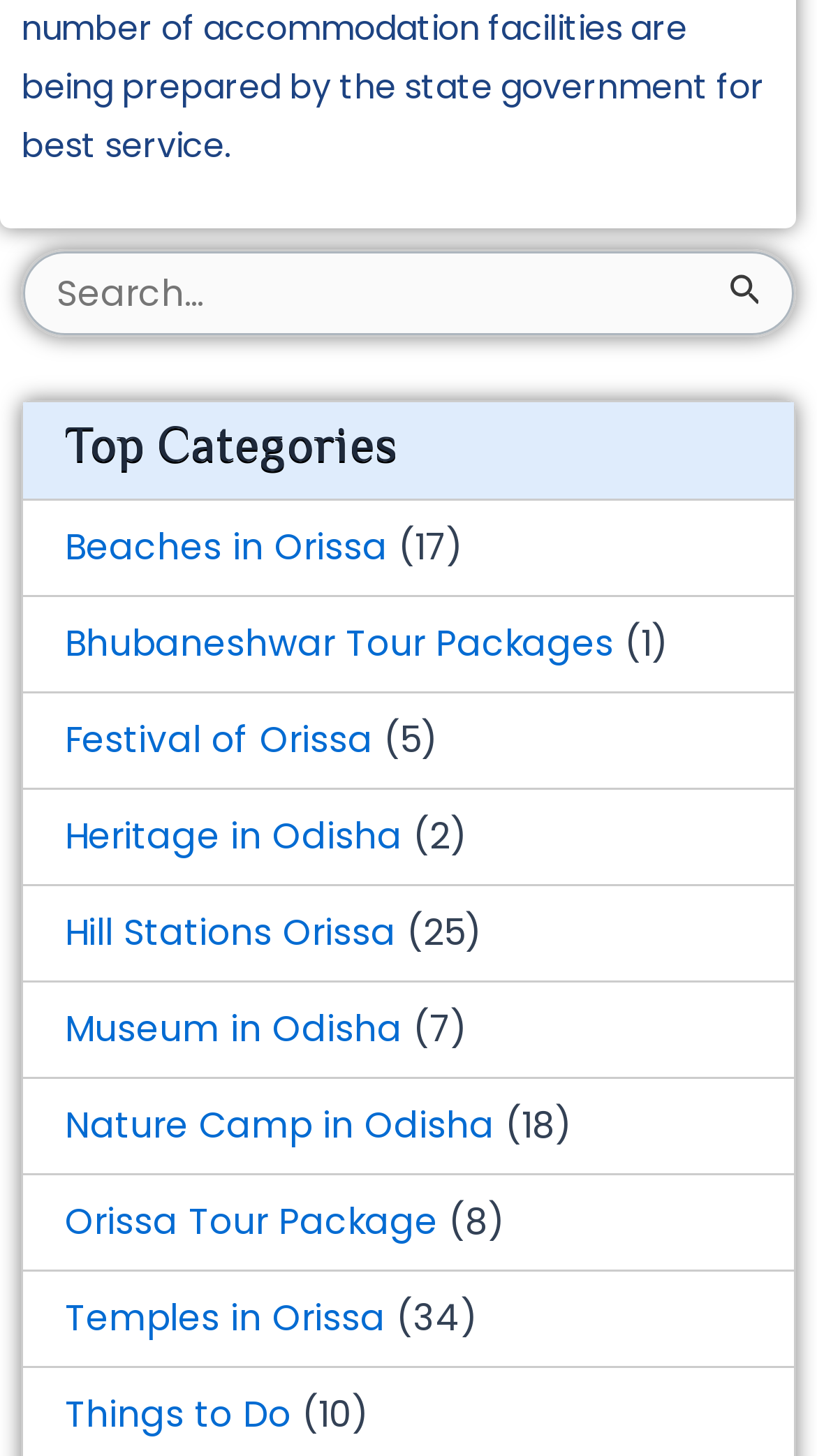Given the description of the UI element: "parent_node: Search for: value="Search"", predict the bounding box coordinates in the form of [left, top, right, bottom], with each value being a float between 0 and 1.

[0.856, 0.173, 0.972, 0.23]